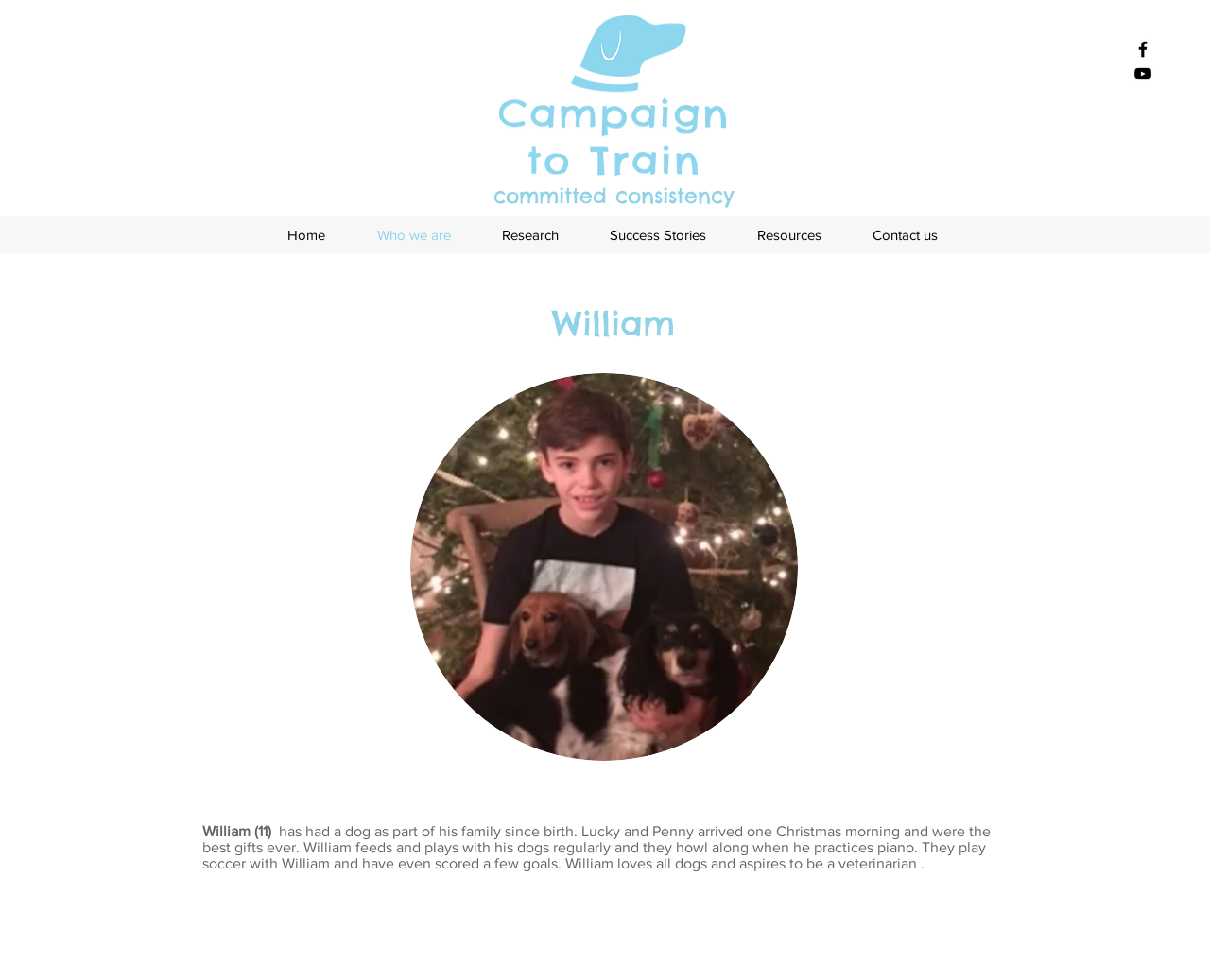What is William's aspiration?
Answer the question based on the image using a single word or a brief phrase.

To be a veterinarian